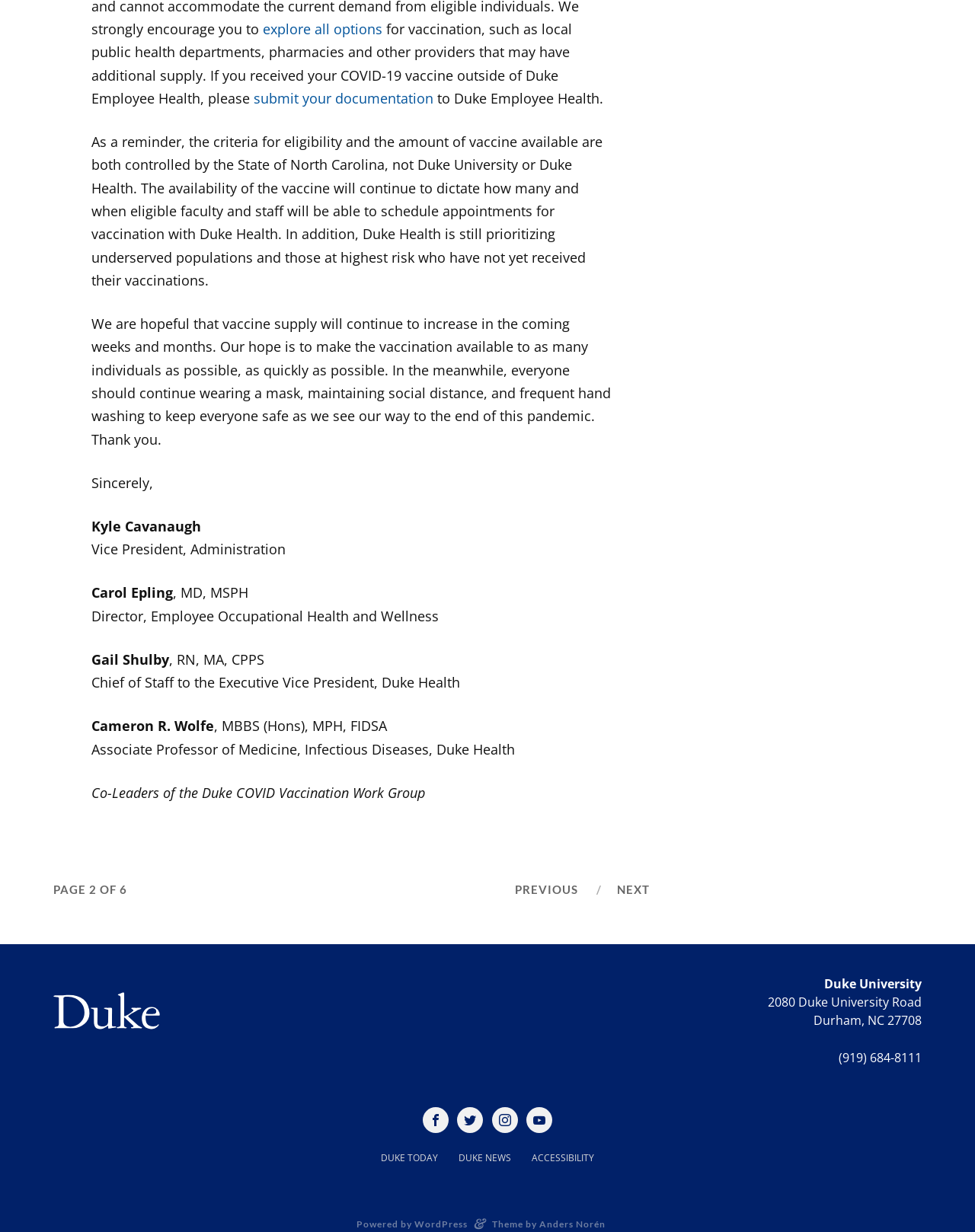Give the bounding box coordinates for this UI element: "0". The coordinates should be four float numbers between 0 and 1, arranged as [left, top, right, bottom].

None